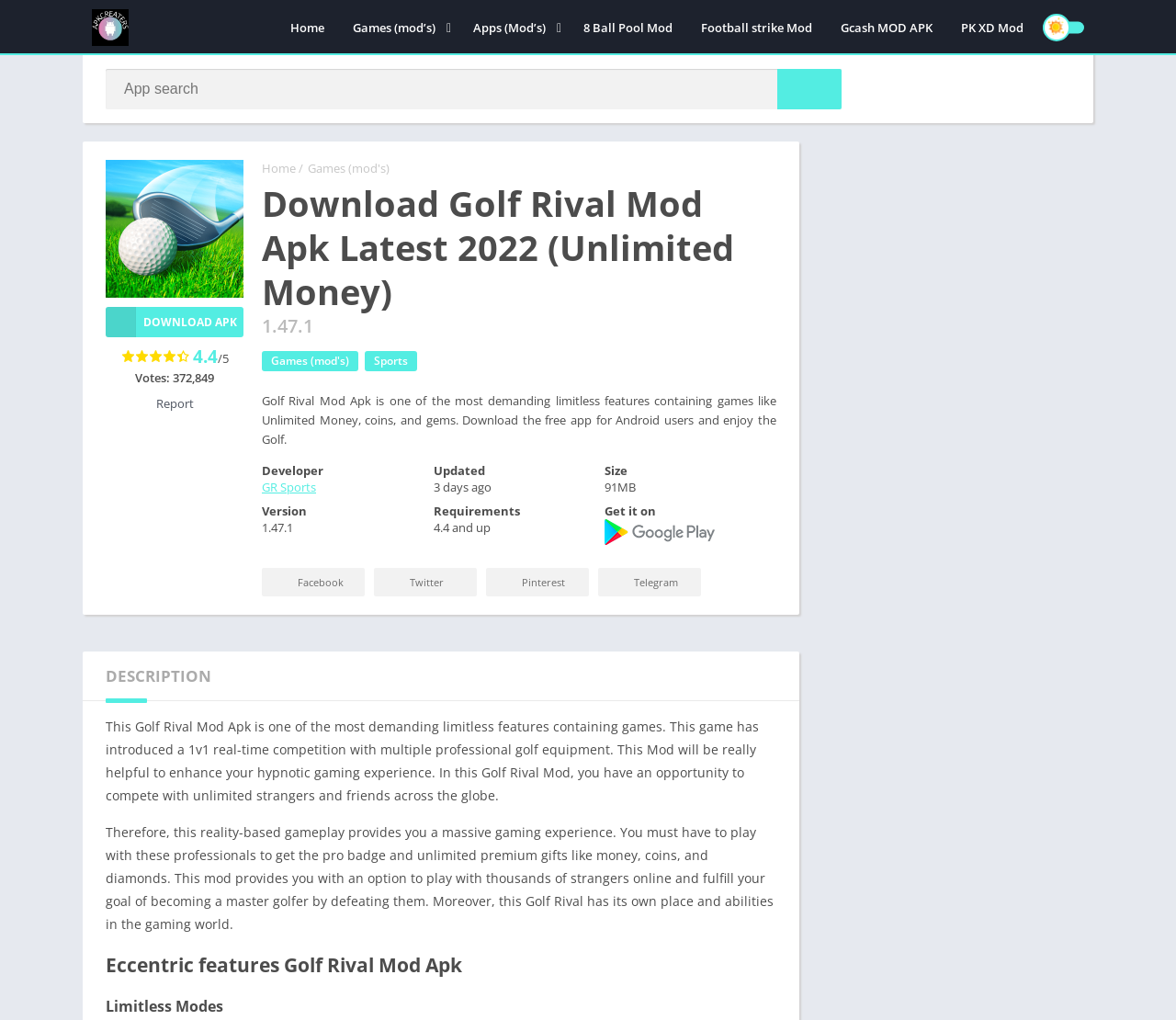Locate the bounding box coordinates of the element to click to perform the following action: 'Search for an app'. The coordinates should be given as four float values between 0 and 1, in the form of [left, top, right, bottom].

[0.09, 0.068, 0.716, 0.107]